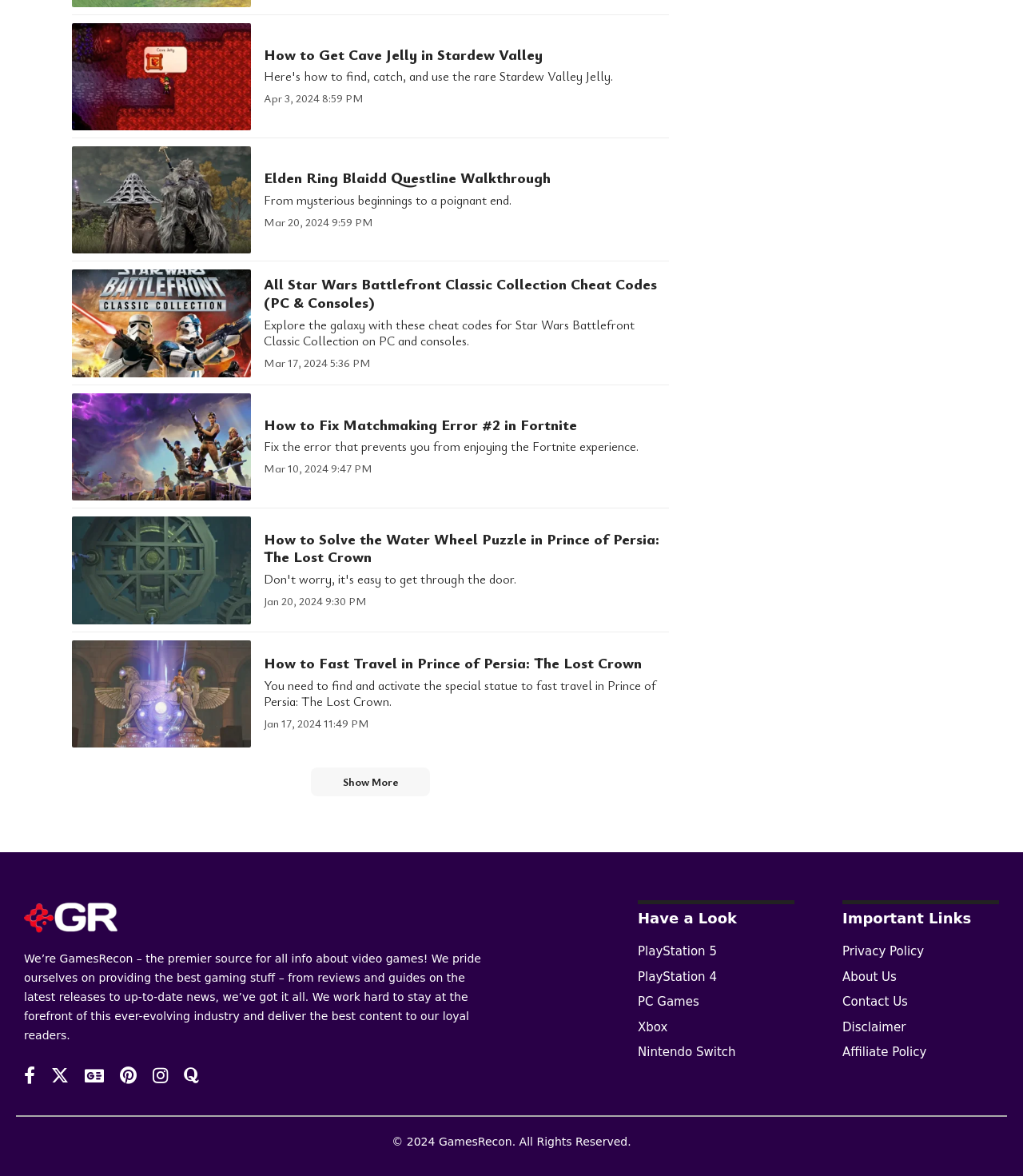Identify the bounding box coordinates of the clickable region required to complete the instruction: "Show more articles". The coordinates should be given as four float numbers within the range of 0 and 1, i.e., [left, top, right, bottom].

[0.304, 0.653, 0.42, 0.677]